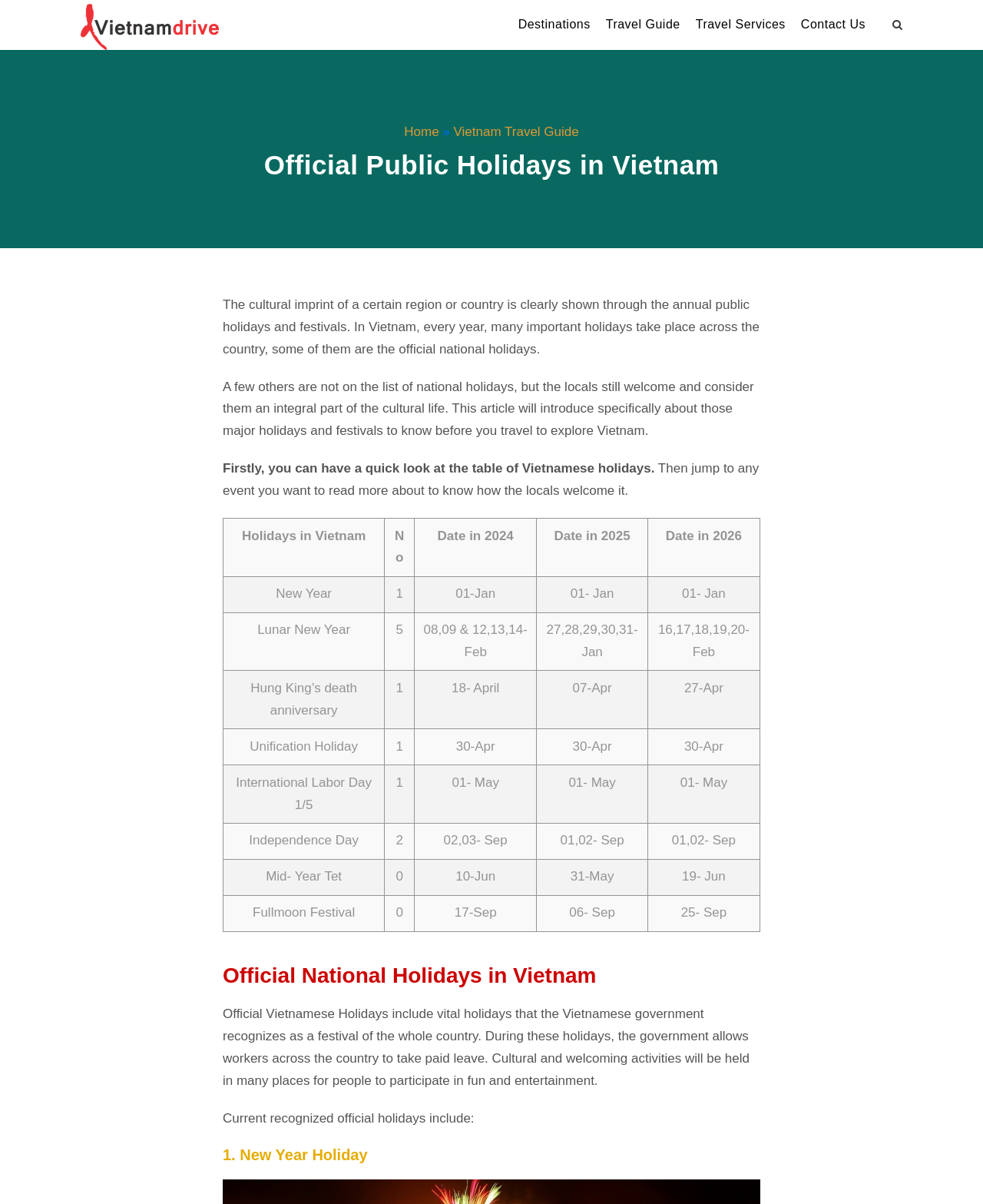Analyze the image and deliver a detailed answer to the question: What is the purpose of the text below the table?

The text below the table provides an explanation of what official national holidays are in Vietnam, including the fact that they are recognized by the government and allow workers to take paid leave. It also lists the current recognized official holidays.